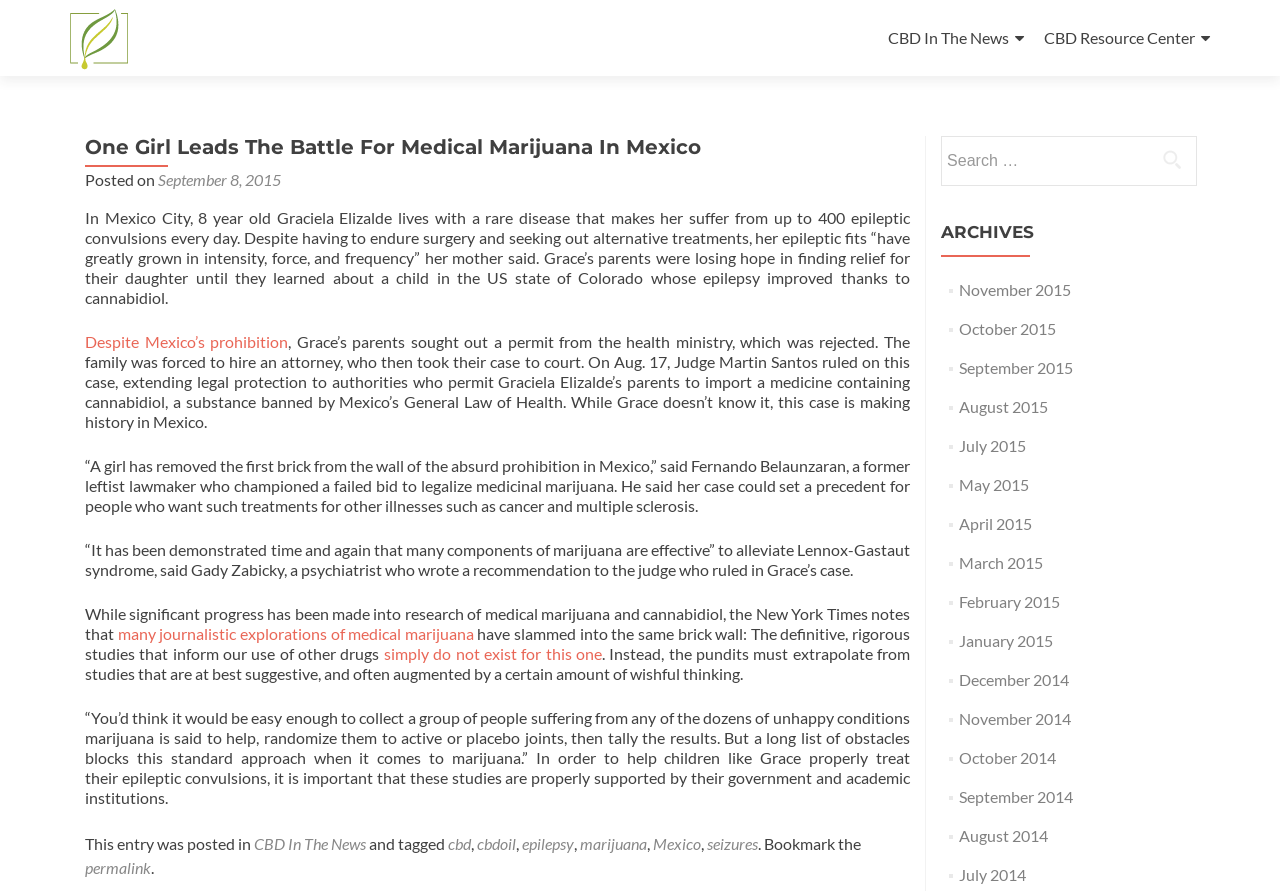Give a concise answer using only one word or phrase for this question:
What is the name of the former leftist lawmaker who championed a failed bid to legalize medicinal marijuana?

Fernando Belaunzaran